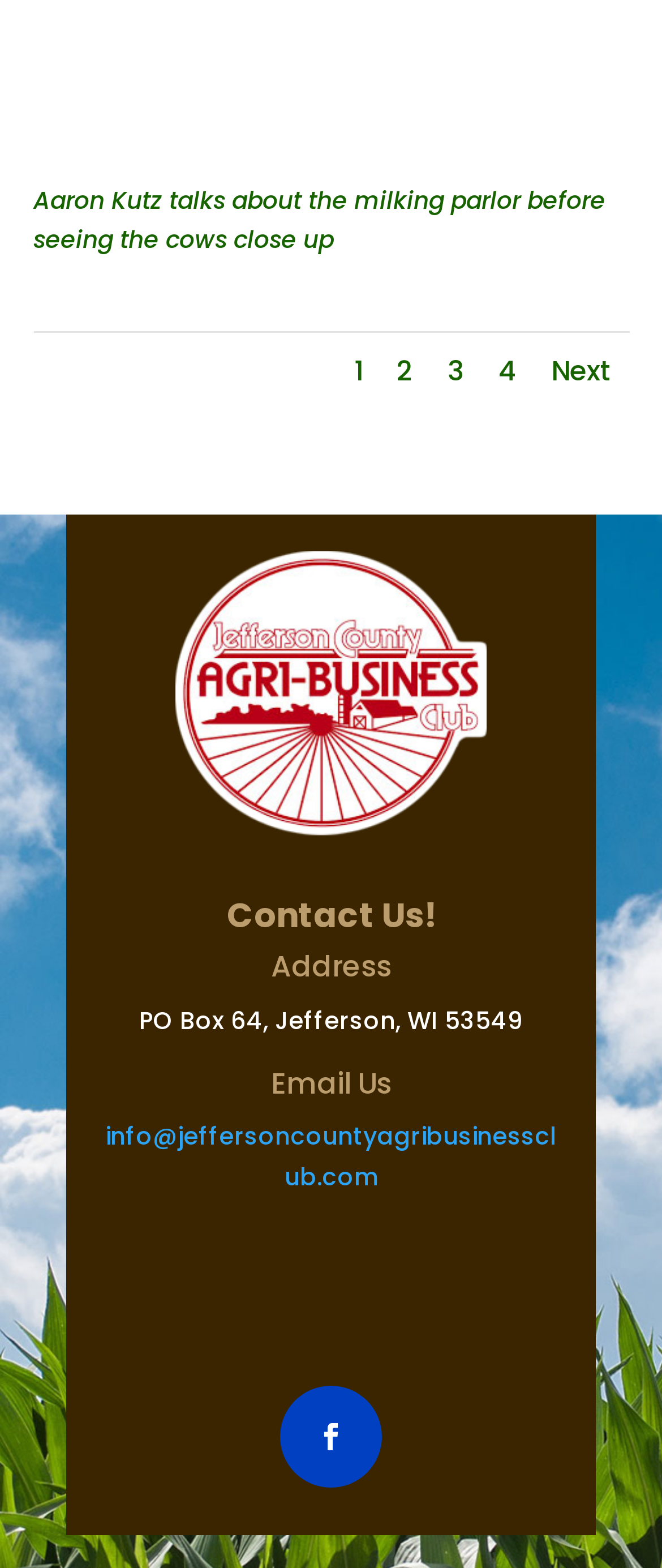Please identify the bounding box coordinates of the area that needs to be clicked to fulfill the following instruction: "Email the agribusiness club."

[0.159, 0.714, 0.841, 0.761]